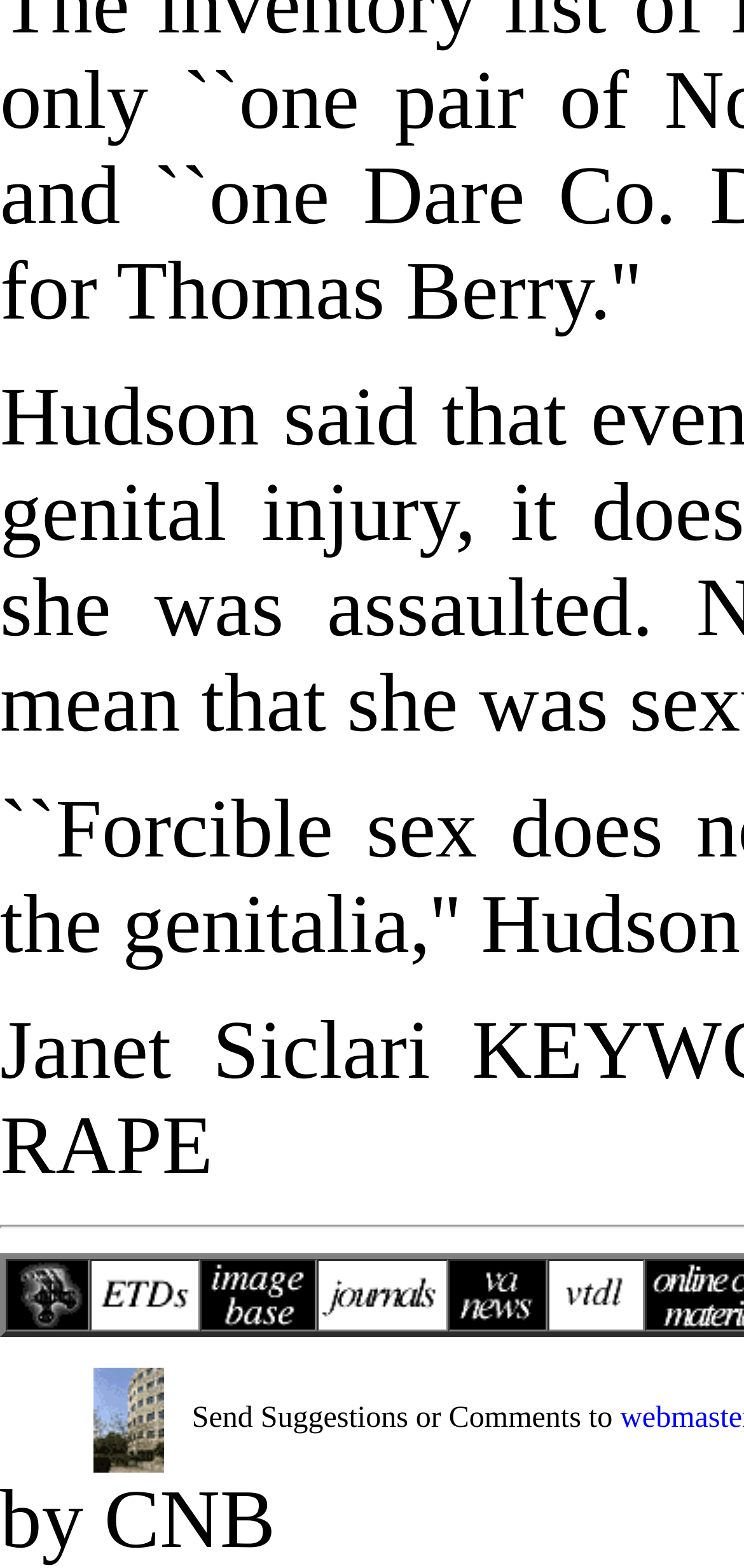Examine the image carefully and respond to the question with a detailed answer: 
Is there an image on the 'journals' link?

Yes, there is an image on the 'journals' link because the link element with the text 'journals' has a child image element.